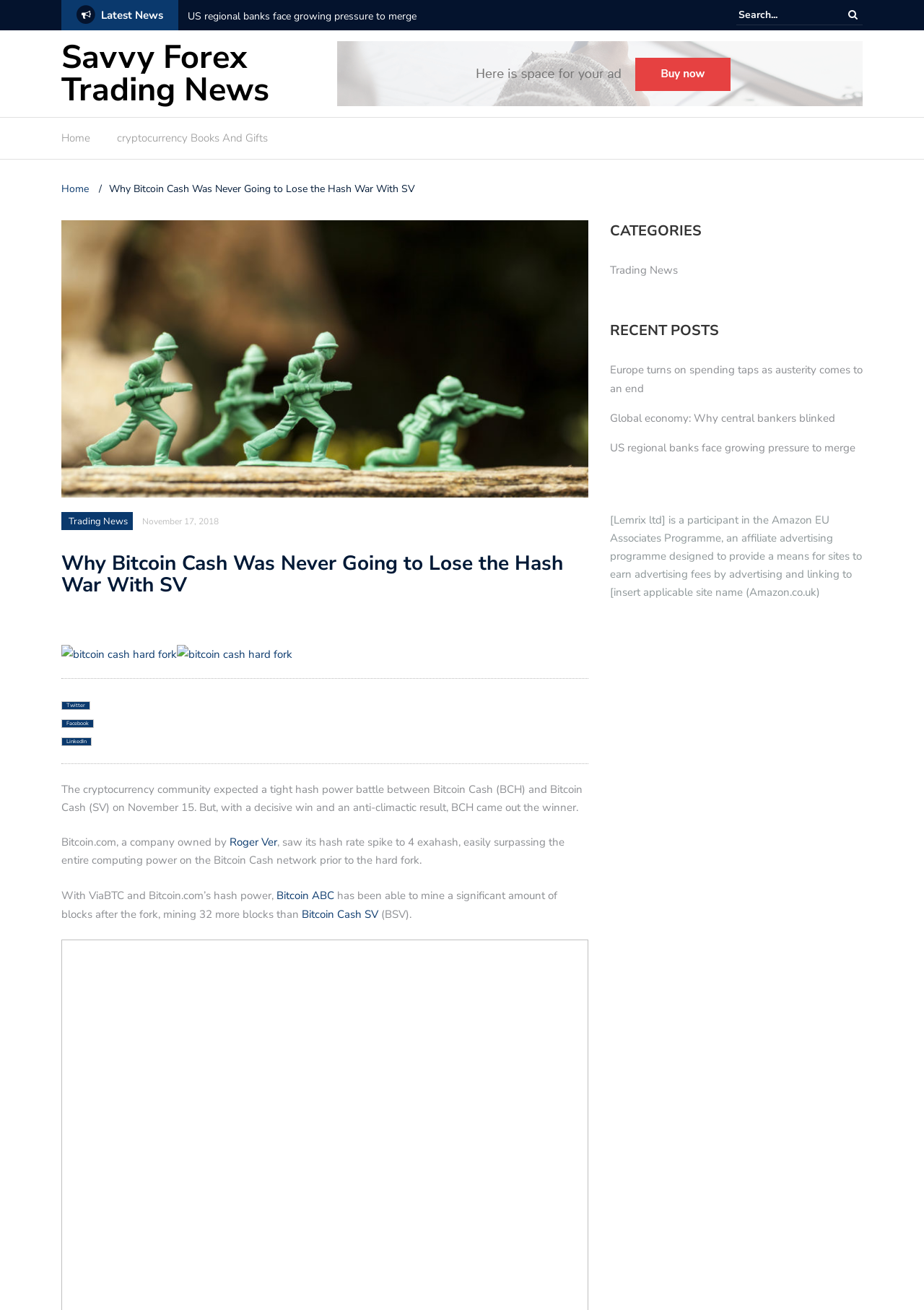Please provide a one-word or phrase answer to the question: 
What is the category of the latest news?

Trading News